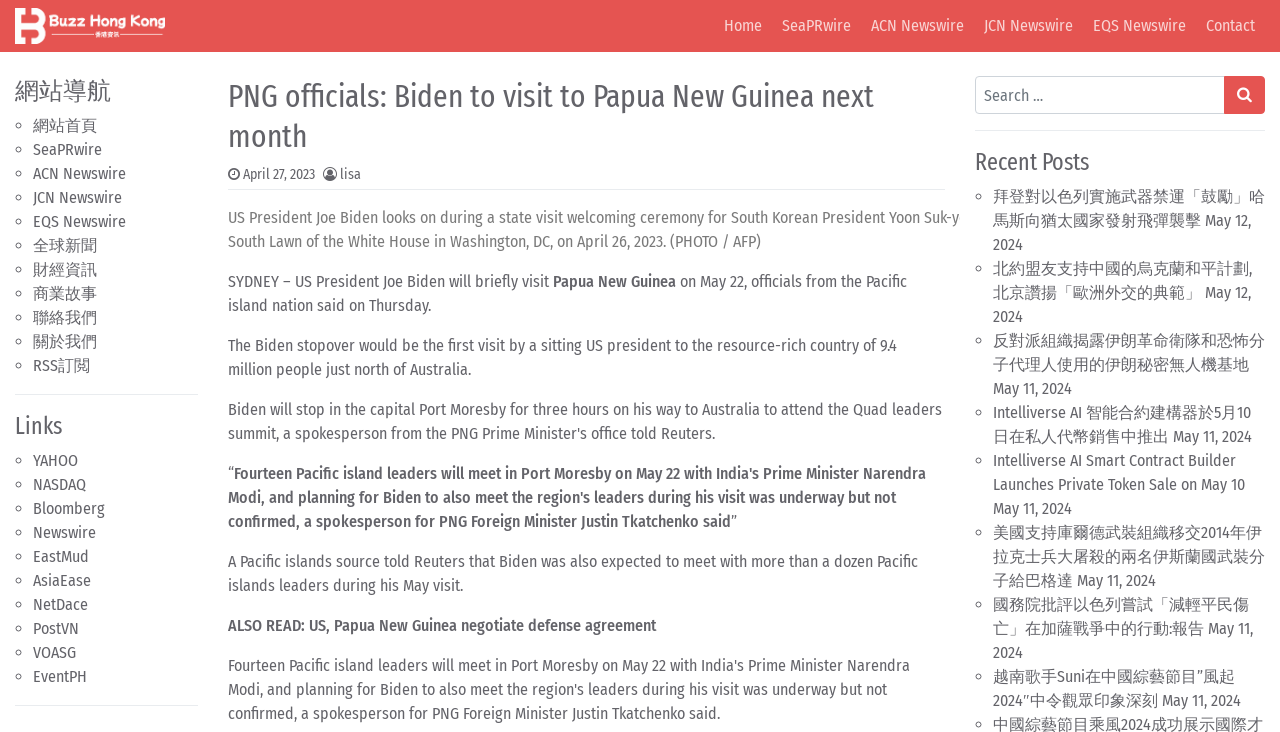What is the date of Biden's visit to Papua New Guinea?
Answer the question with a detailed and thorough explanation.

The date of Biden's visit to Papua New Guinea can be found in the paragraph that states 'Papua New Guinea officials said on Thursday that US President Joe Biden will briefly visit the Pacific island nation on May 22'.